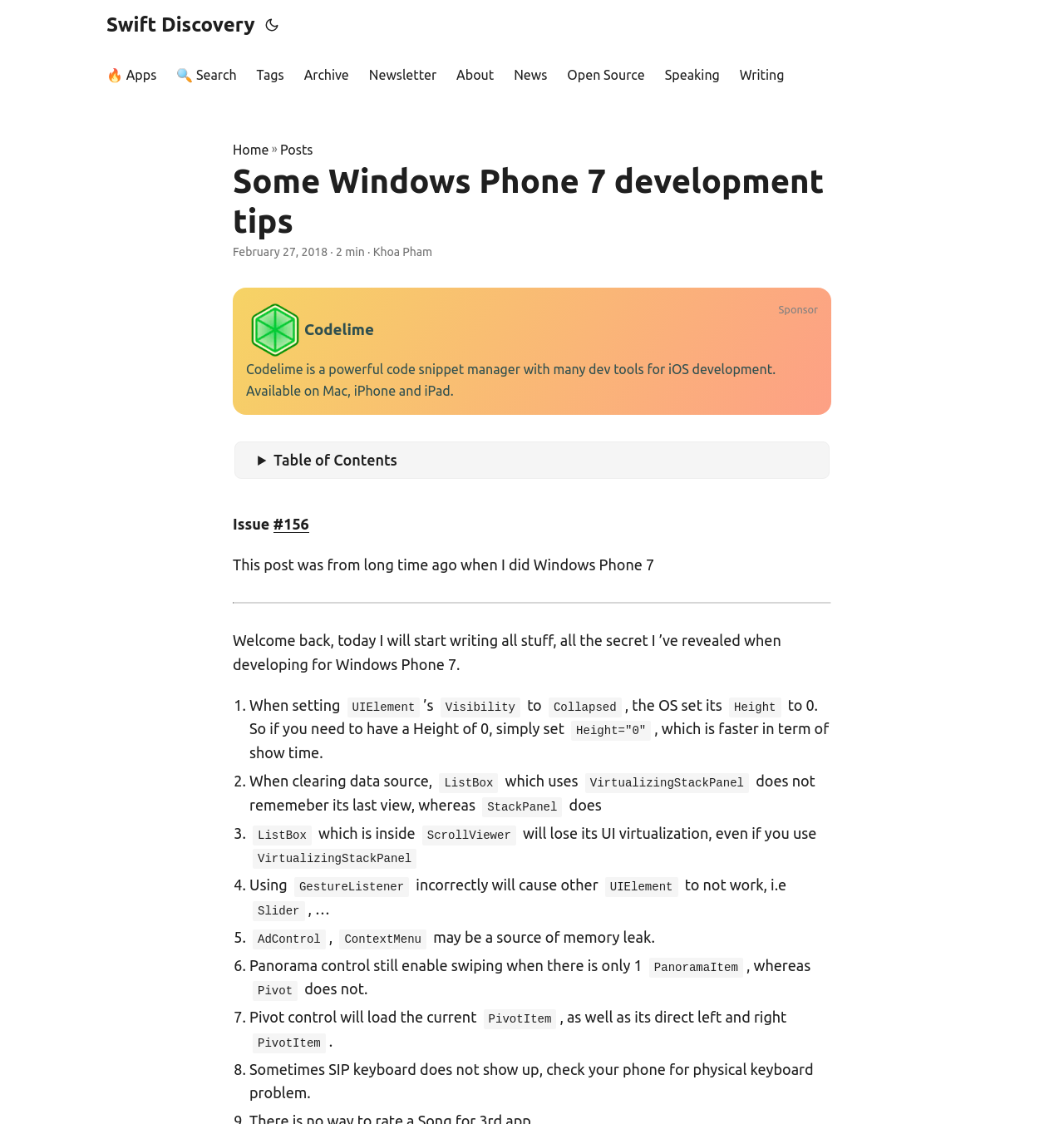Please locate the bounding box coordinates for the element that should be clicked to achieve the following instruction: "Click on the 'Posts' link". Ensure the coordinates are given as four float numbers between 0 and 1, i.e., [left, top, right, bottom].

[0.263, 0.124, 0.294, 0.143]